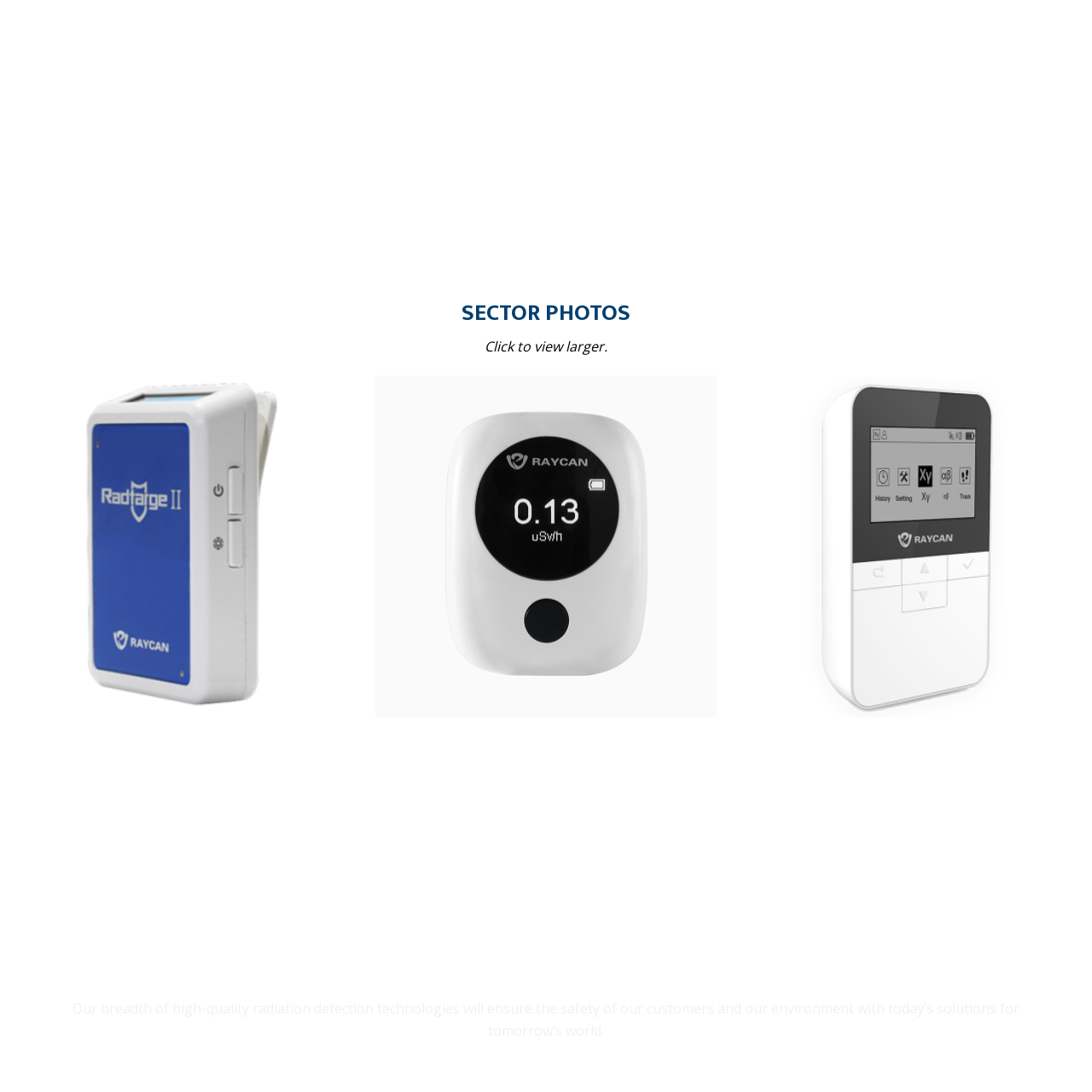Elaborate on the scene depicted within the red bounding box in the image.

The image features a prominent icon or symbol related to the theme of radiation detection, reflecting the context of safety and technology. Titled under "SECTOR PHOTOS," this image is likely part of a collection showcasing important aspects of radiation detection technologies. The user is prompted to click to view a larger version of this image, suggesting it contains further details or visual elements that enhance understanding. Accompanying this visual is an invitation to "Contact RDS for More Information Today," emphasizing customer engagement and providing solutions for safety in various environments. The overall theme promotes high-quality technology aimed at ensuring safety for both customers and the surrounding environment.